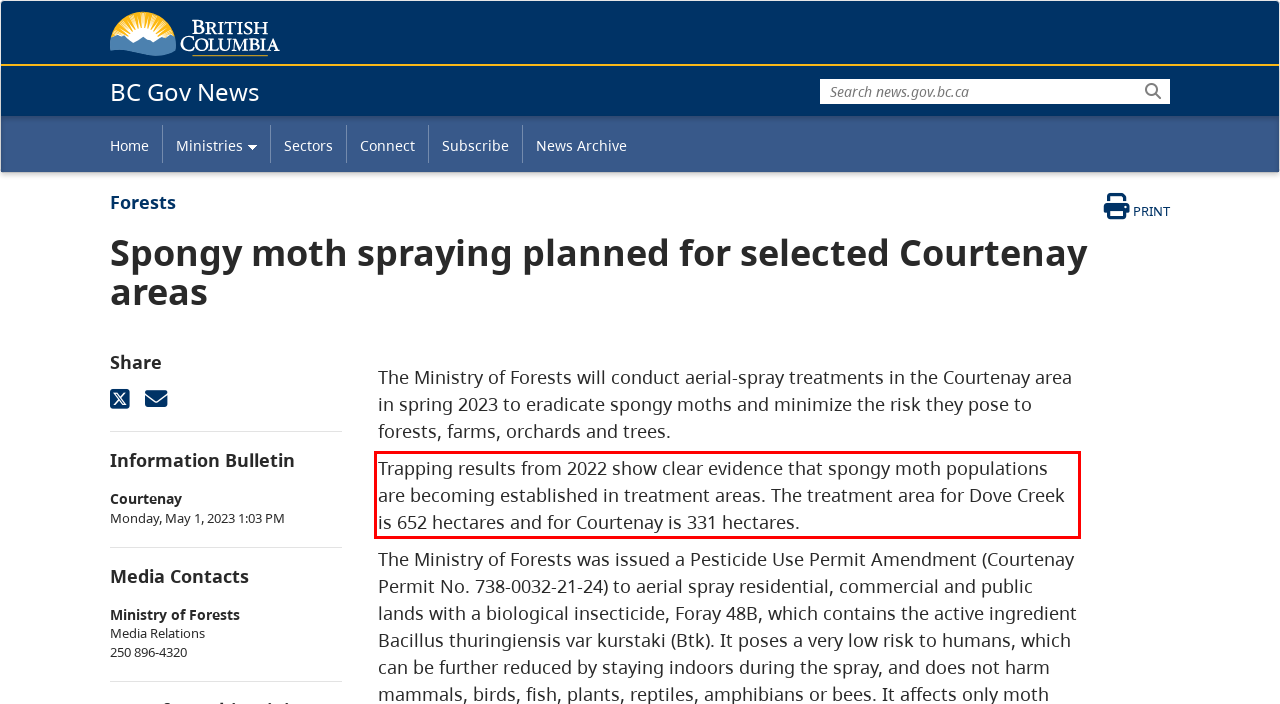Identify and transcribe the text content enclosed by the red bounding box in the given screenshot.

Trapping results from 2022 show clear evidence that spongy moth populations are becoming established in treatment areas. The treatment area for Dove Creek is 652 hectares and for Courtenay is 331 hectares.